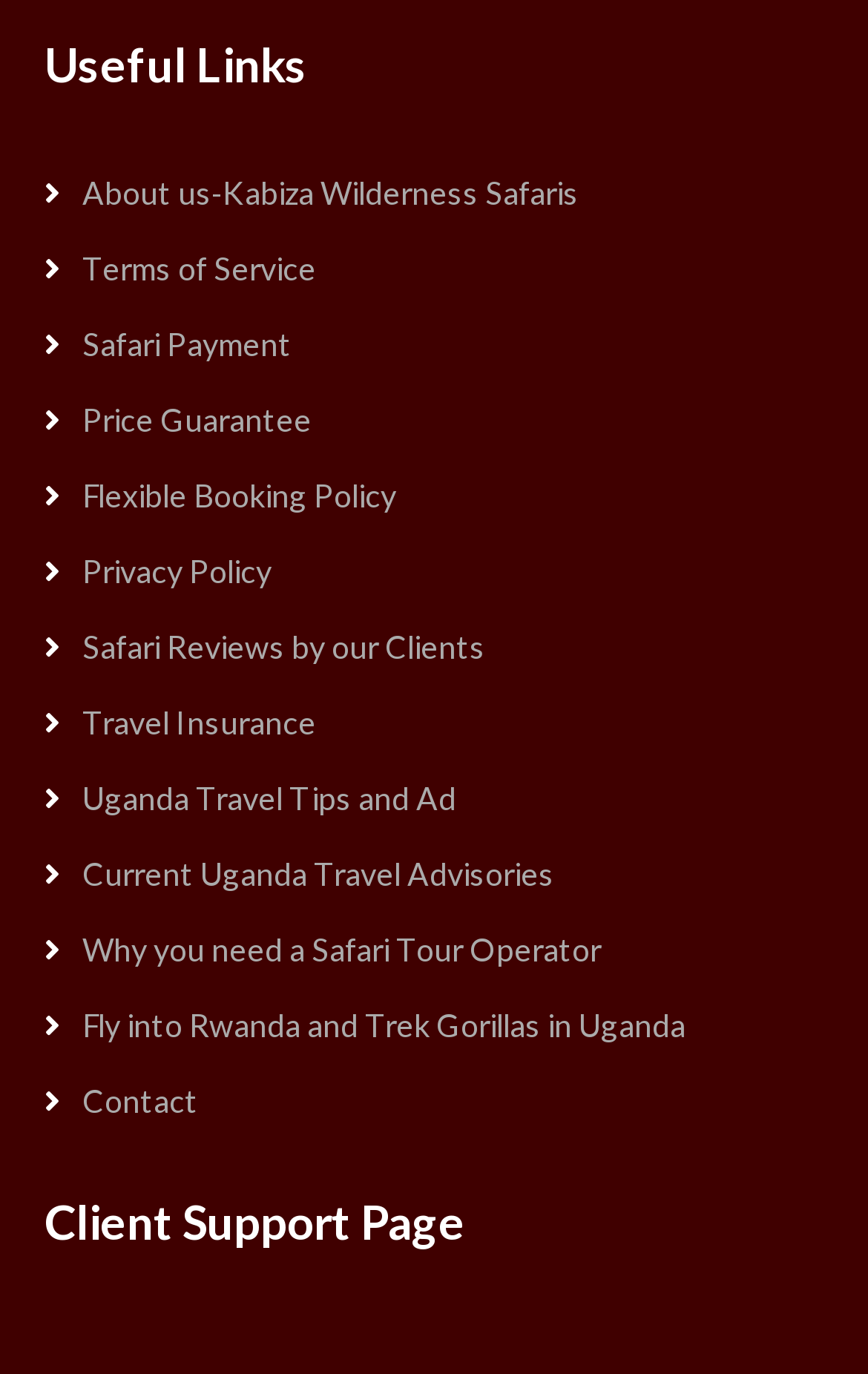Given the description Uganda Travel Tips and Ad, predict the bounding box coordinates of the UI element. Ensure the coordinates are in the format (top-left x, top-left y, bottom-right x, bottom-right y) and all values are between 0 and 1.

[0.095, 0.562, 0.526, 0.6]